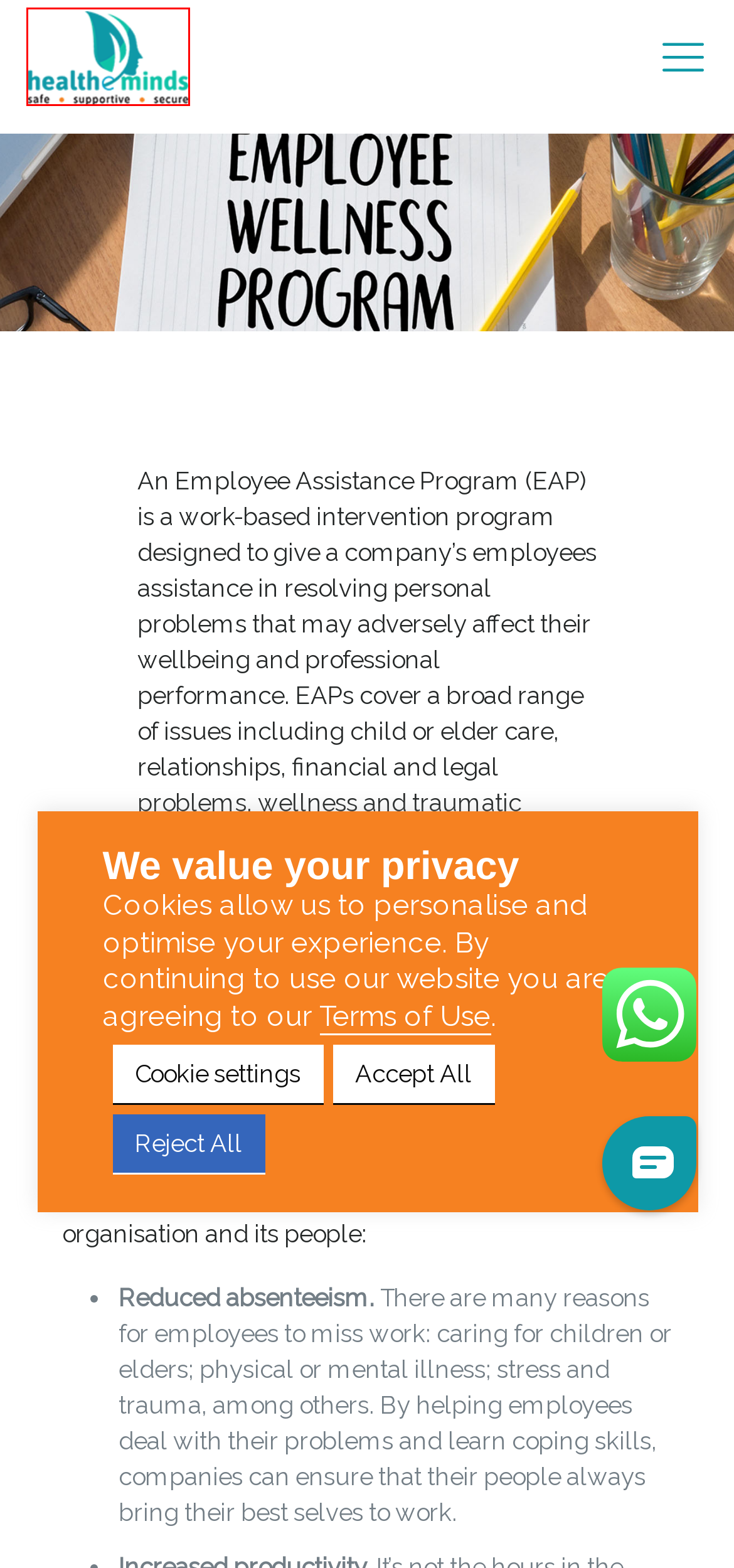Look at the screenshot of a webpage that includes a red bounding box around a UI element. Select the most appropriate webpage description that matches the page seen after clicking the highlighted element. Here are the candidates:
A. Social Media - HealtheMinds
B. Counselling - HealtheMinds
C. FAQs - HealtheMinds
D. Home - HealtheMinds
E. Learning Centre - HealtheMinds
F. Terms of Use - HealtheMinds
G. Group Sessions - HealtheMinds
H. Online Services Privacy Policy - HealtheMinds

D